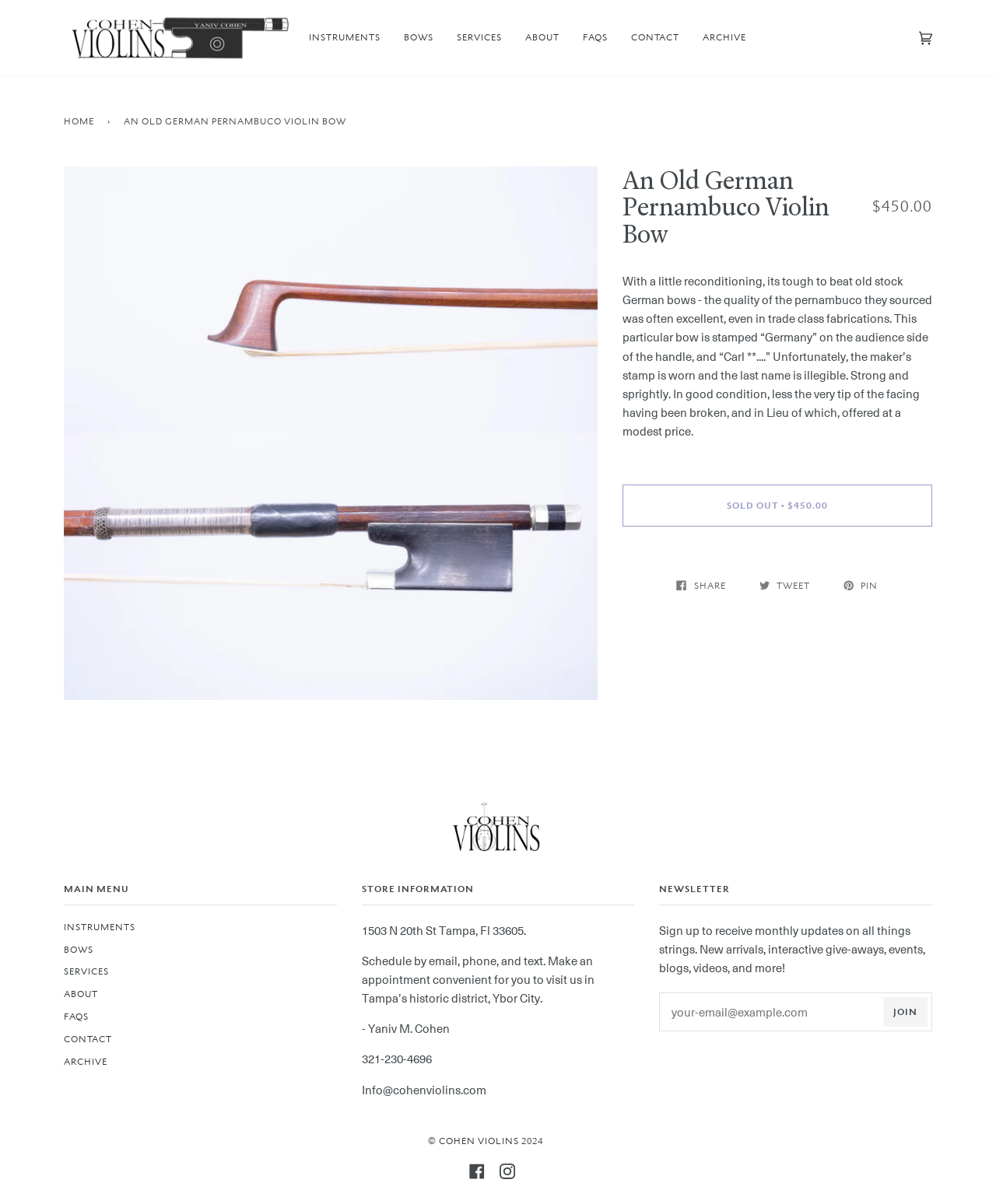Generate an in-depth caption that captures all aspects of the webpage.

This webpage is about an old German Pernambuco violin bow sold by Cohen Violins. At the top, there is a navigation menu with links to different sections of the website, including instruments, bows, services, about, FAQs, contact, and archive. Below the menu, there is a breadcrumb navigation showing the current page, "An Old German Pernambuco Violin Bow".

The main content of the page is divided into two sections. On the left, there is an image of the violin bow, with a zoom button below it. On the right, there is a description of the bow, including its price, $450.00, and a note that it is the only one left in stock. The description also mentions the bow's condition, its maker, and its features.

Below the description, there are social media links to share the product on Twitter, Pinterest, and other platforms. Further down, there is a section with the main menu links repeated, followed by a section with store information, including the address, phone number, and email.

The bottom of the page has a newsletter section, where visitors can sign up to receive monthly updates on new arrivals, events, and more. There is also a copyright notice and links to Cohen Violins' social media profiles.